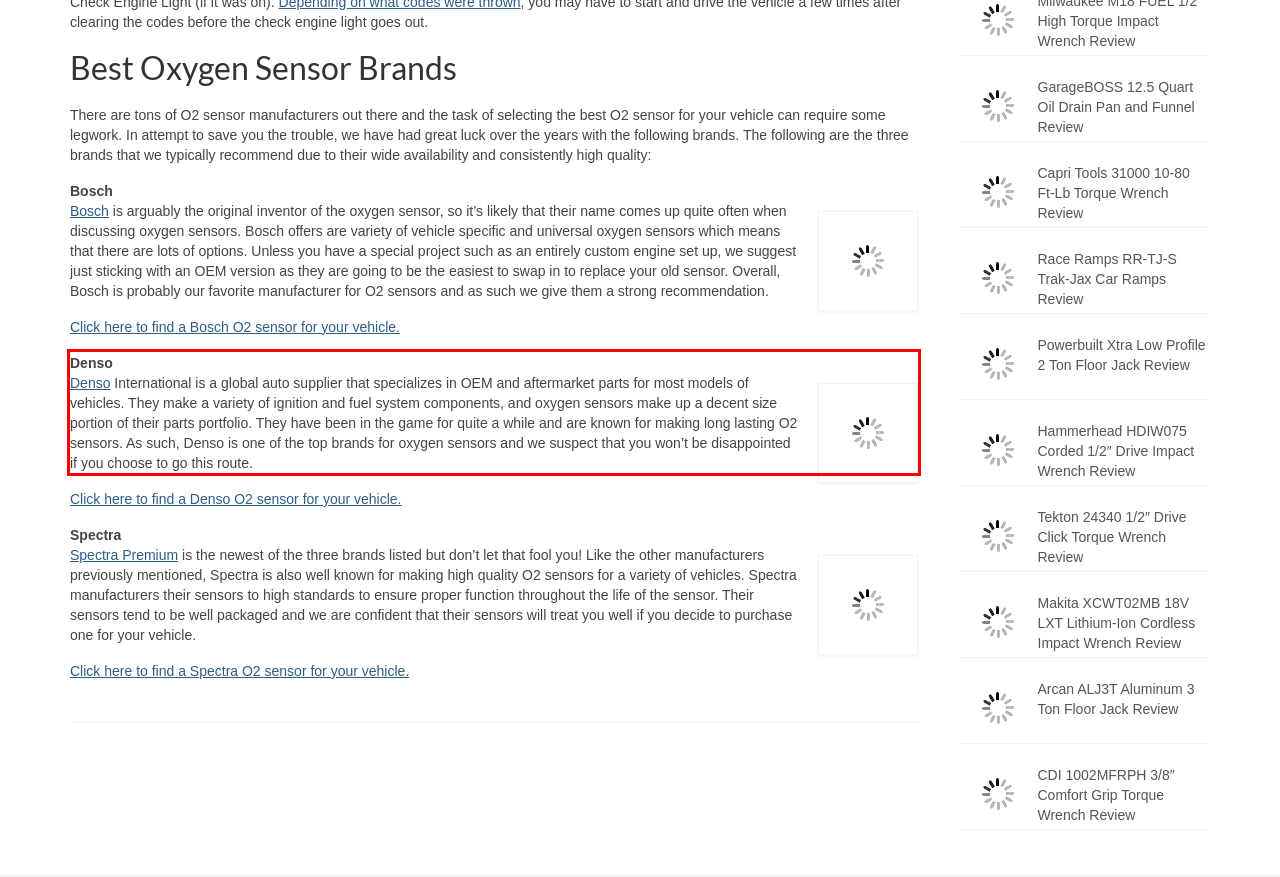You have a webpage screenshot with a red rectangle surrounding a UI element. Extract the text content from within this red bounding box.

Denso Denso International is a global auto supplier that specializes in OEM and aftermarket parts for most models of vehicles. They make a variety of ignition and fuel system components, and oxygen sensors make up a decent size portion of their parts portfolio. They have been in the game for quite a while and are known for making long lasting O2 sensors. As such, Denso is one of the top brands for oxygen sensors and we suspect that you won’t be disappointed if you choose to go this route.